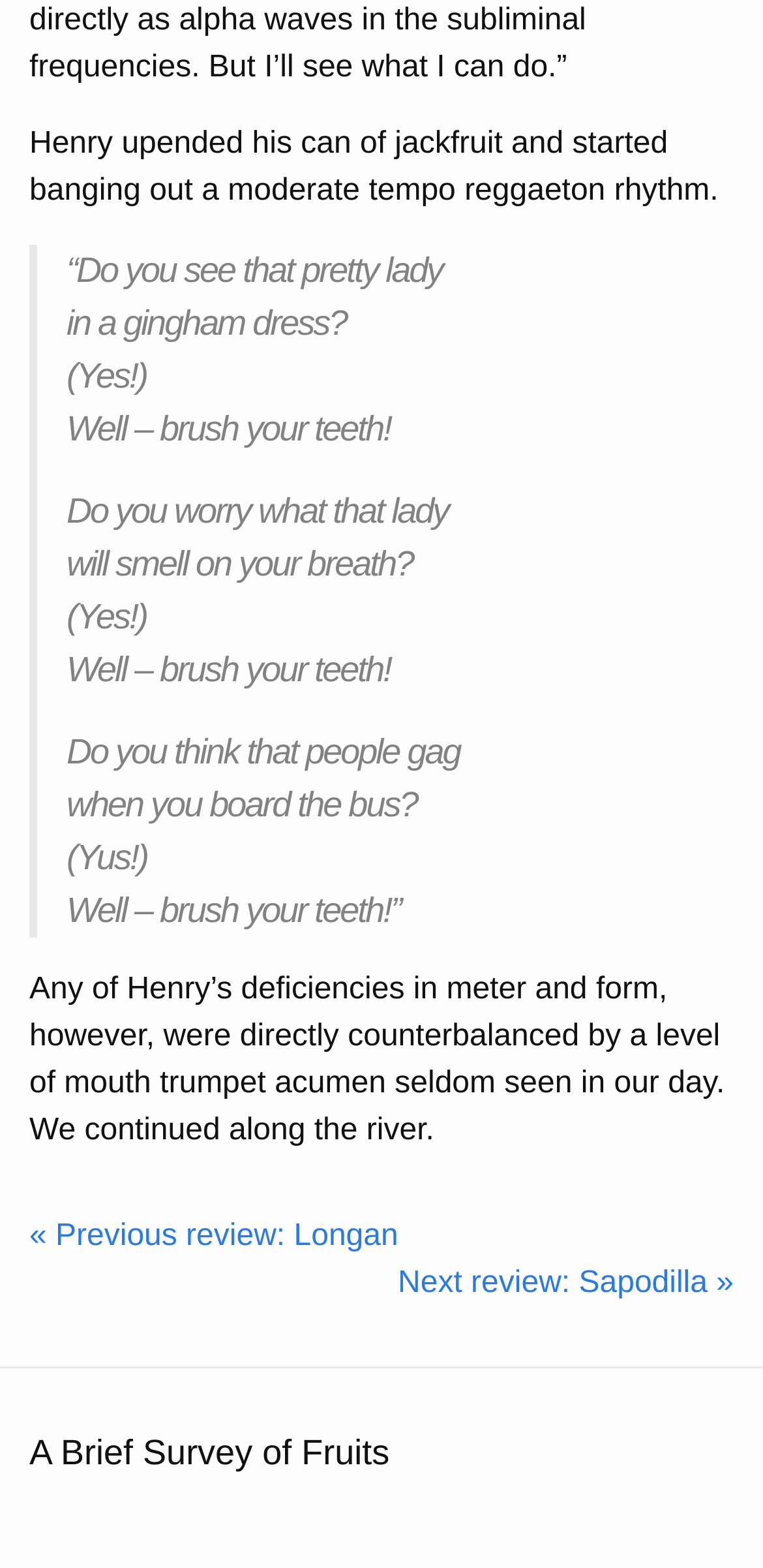What is the topic of the review?
From the screenshot, supply a one-word or short-phrase answer.

fruits